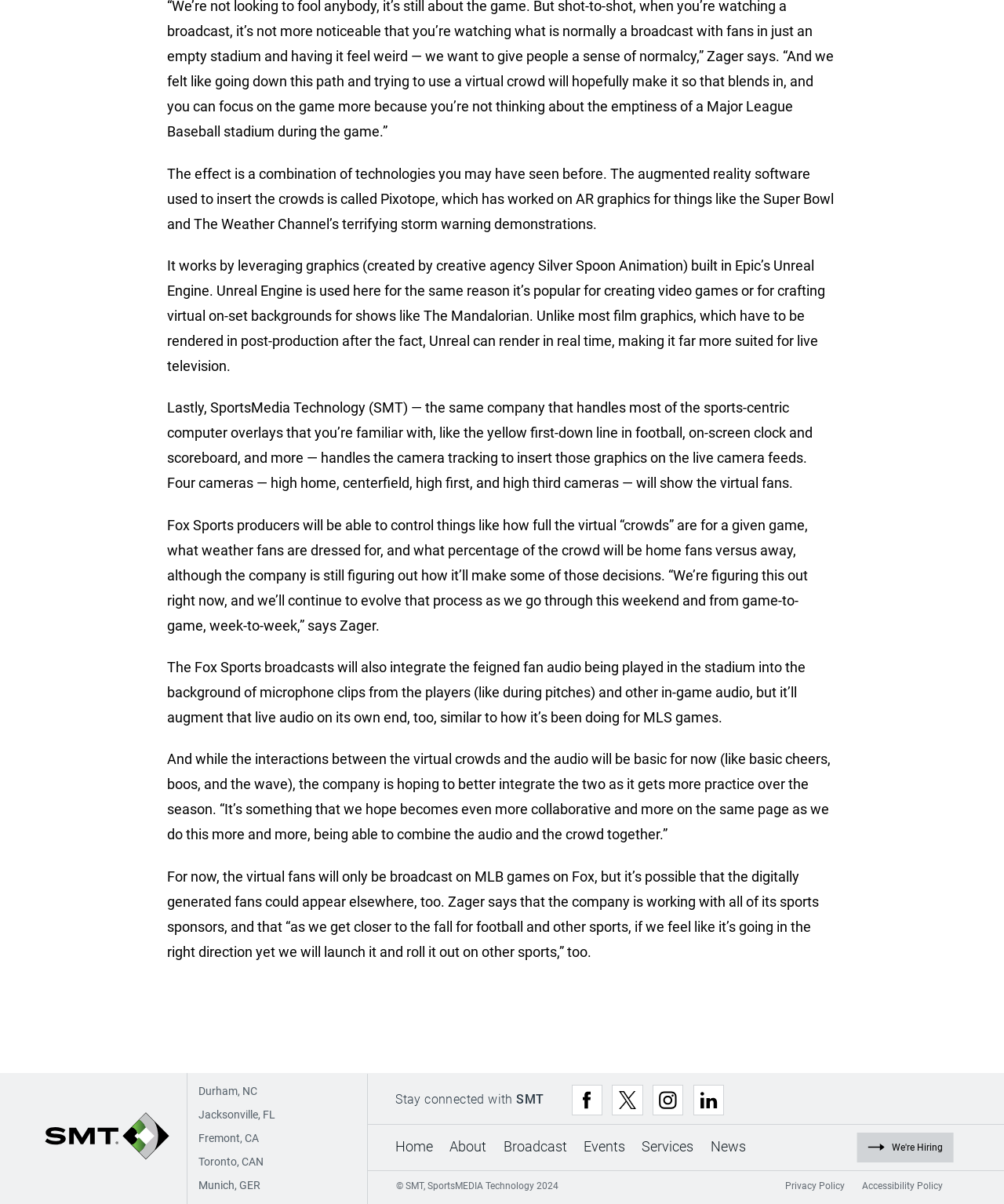Kindly determine the bounding box coordinates of the area that needs to be clicked to fulfill this instruction: "Visit SMT website".

[0.039, 0.921, 0.174, 0.968]